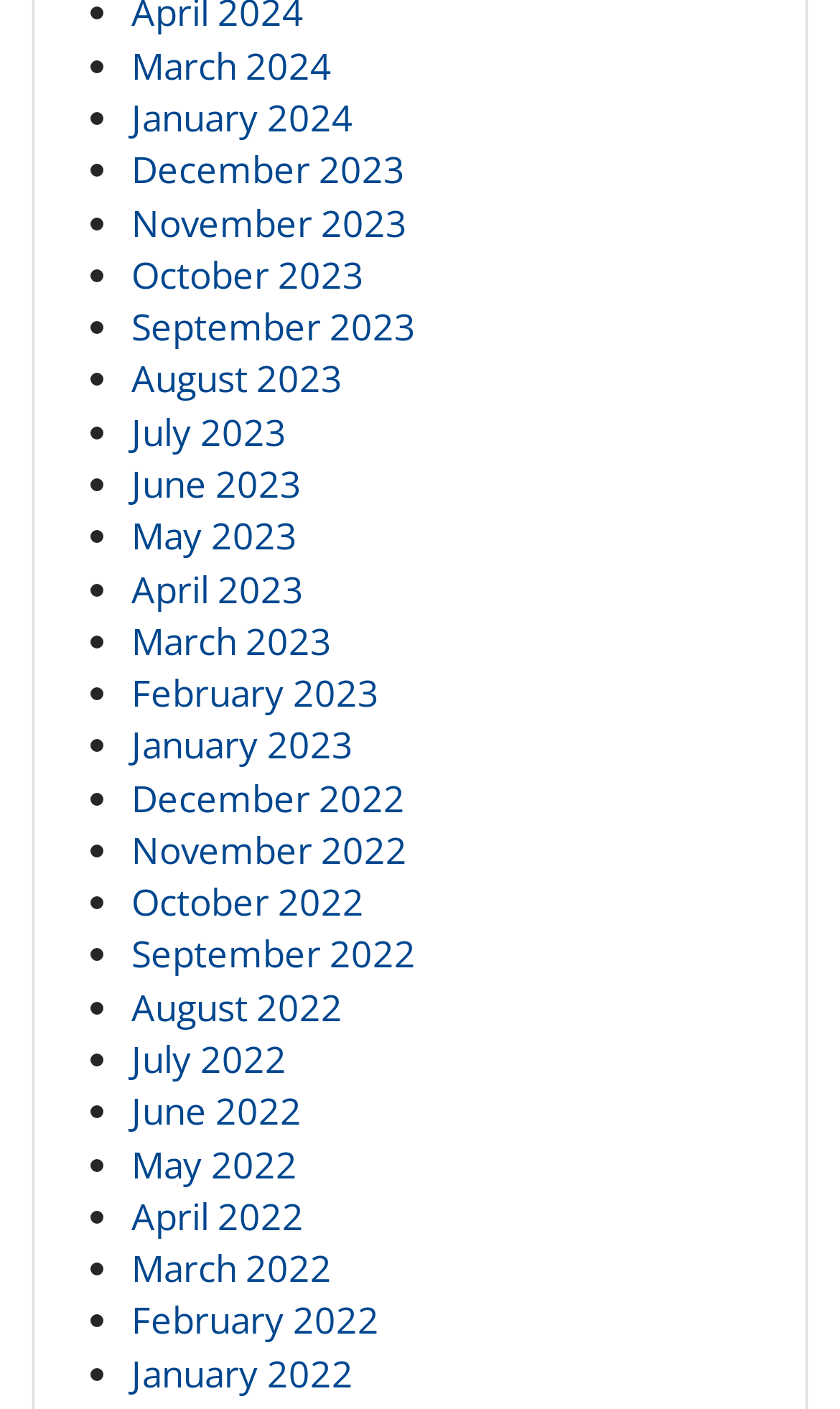Given the webpage screenshot and the description, determine the bounding box coordinates (top-left x, top-left y, bottom-right x, bottom-right y) that define the location of the UI element matching this description: December 2022

[0.156, 0.548, 0.482, 0.583]